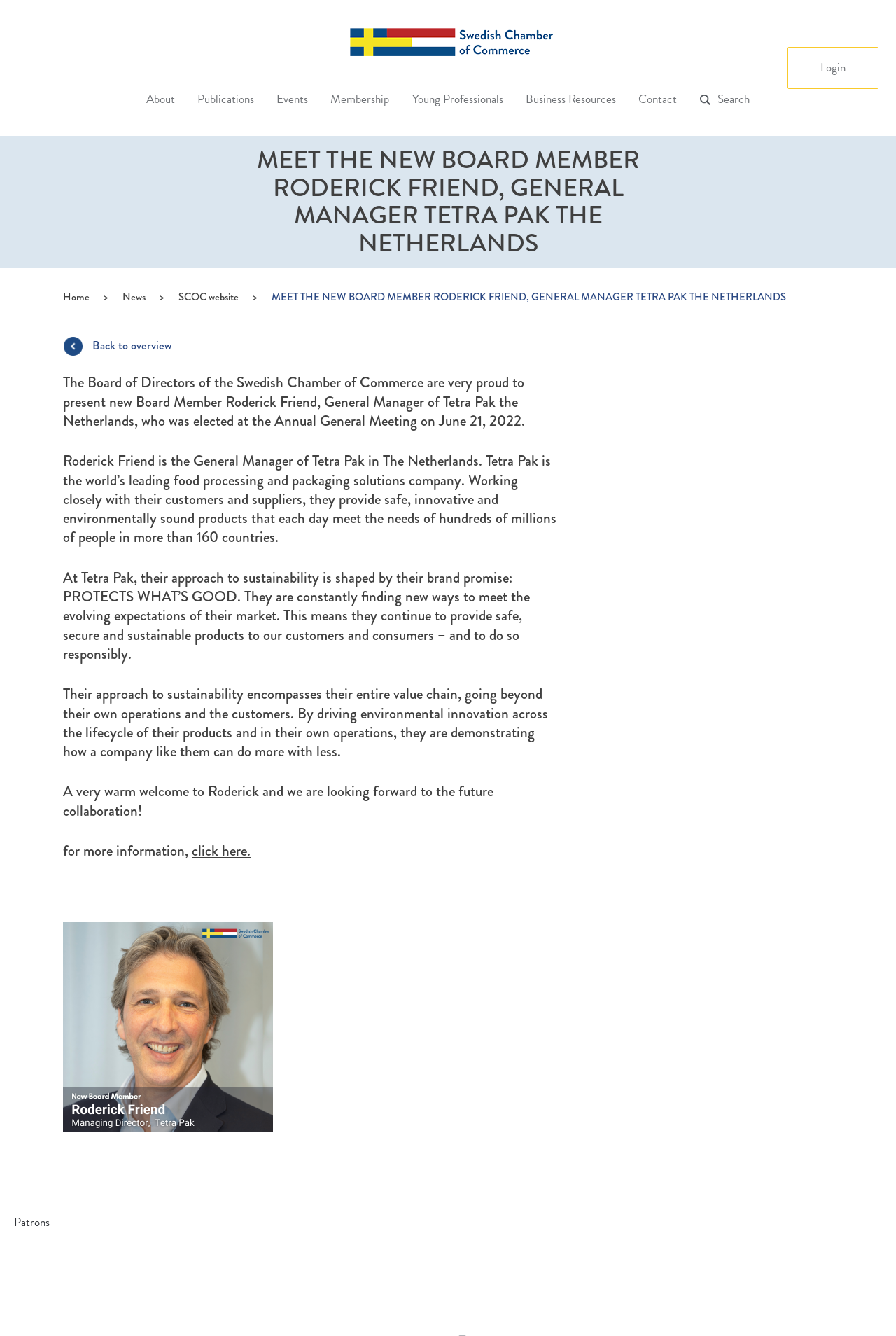Please specify the bounding box coordinates of the region to click in order to perform the following instruction: "Read the latest article".

None